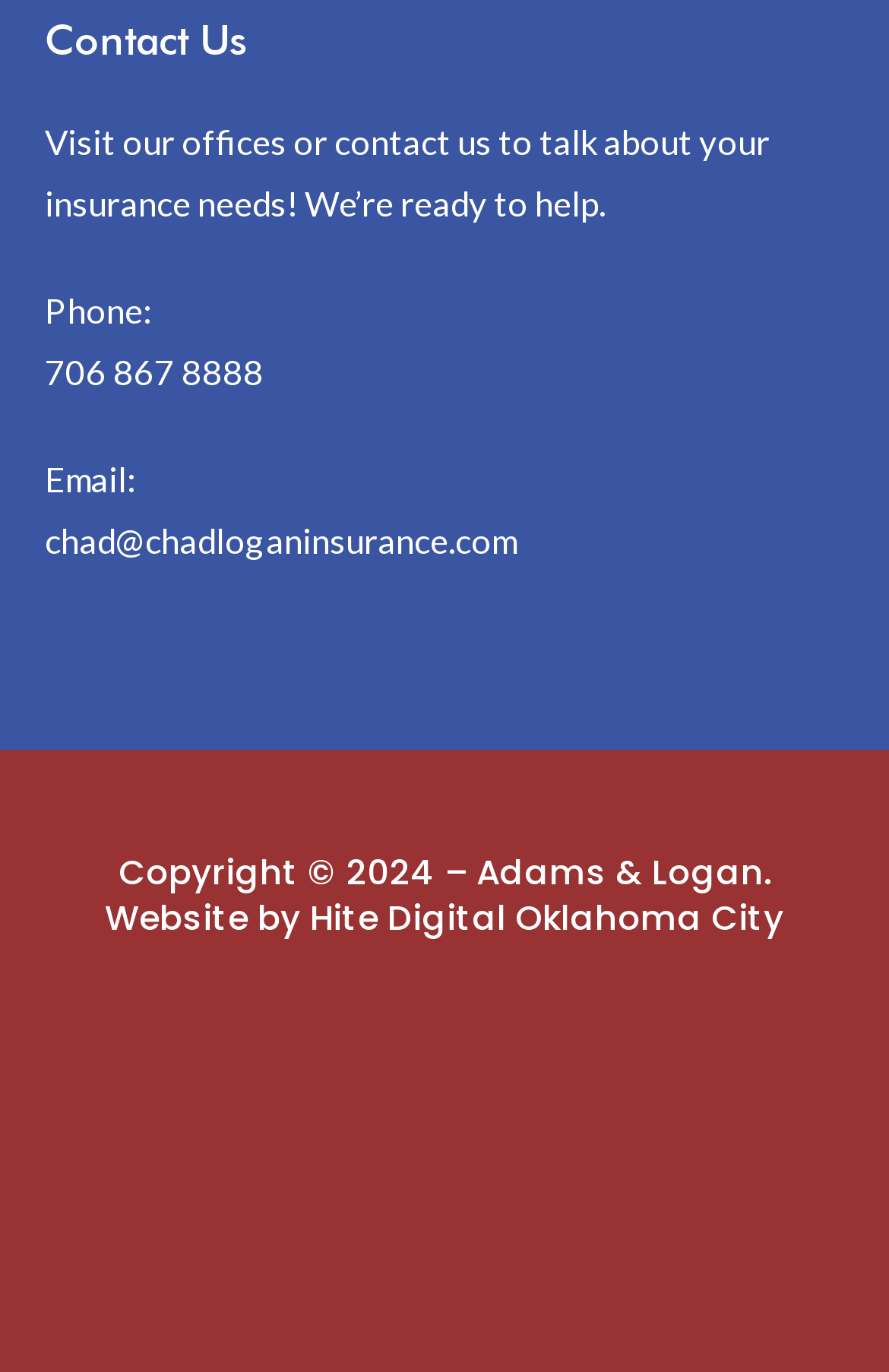Given the description name="item_meta[6]" placeholder="Phone", predict the bounding box coordinates of the UI element. Ensure the coordinates are in the format (top-left x, top-left y, bottom-right x, bottom-right y) and all values are between 0 and 1.

[0.1, 0.392, 0.505, 0.432]